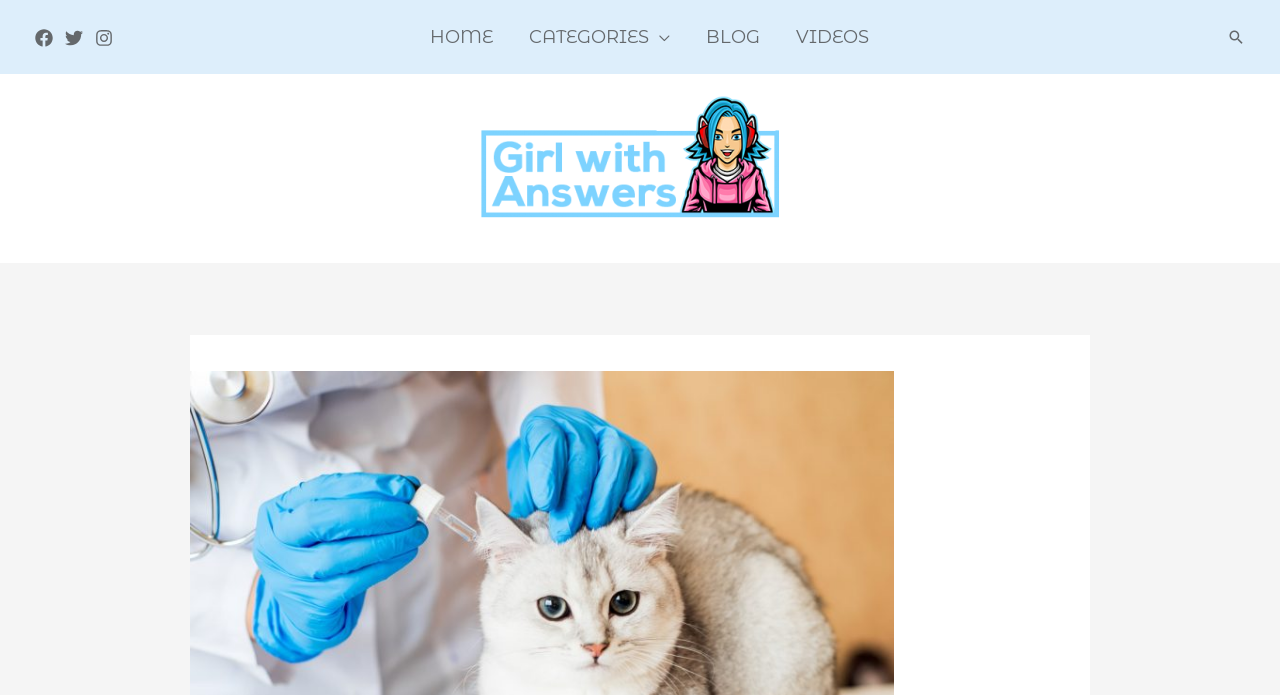Find and specify the bounding box coordinates that correspond to the clickable region for the instruction: "search for something".

[0.959, 0.04, 0.973, 0.066]